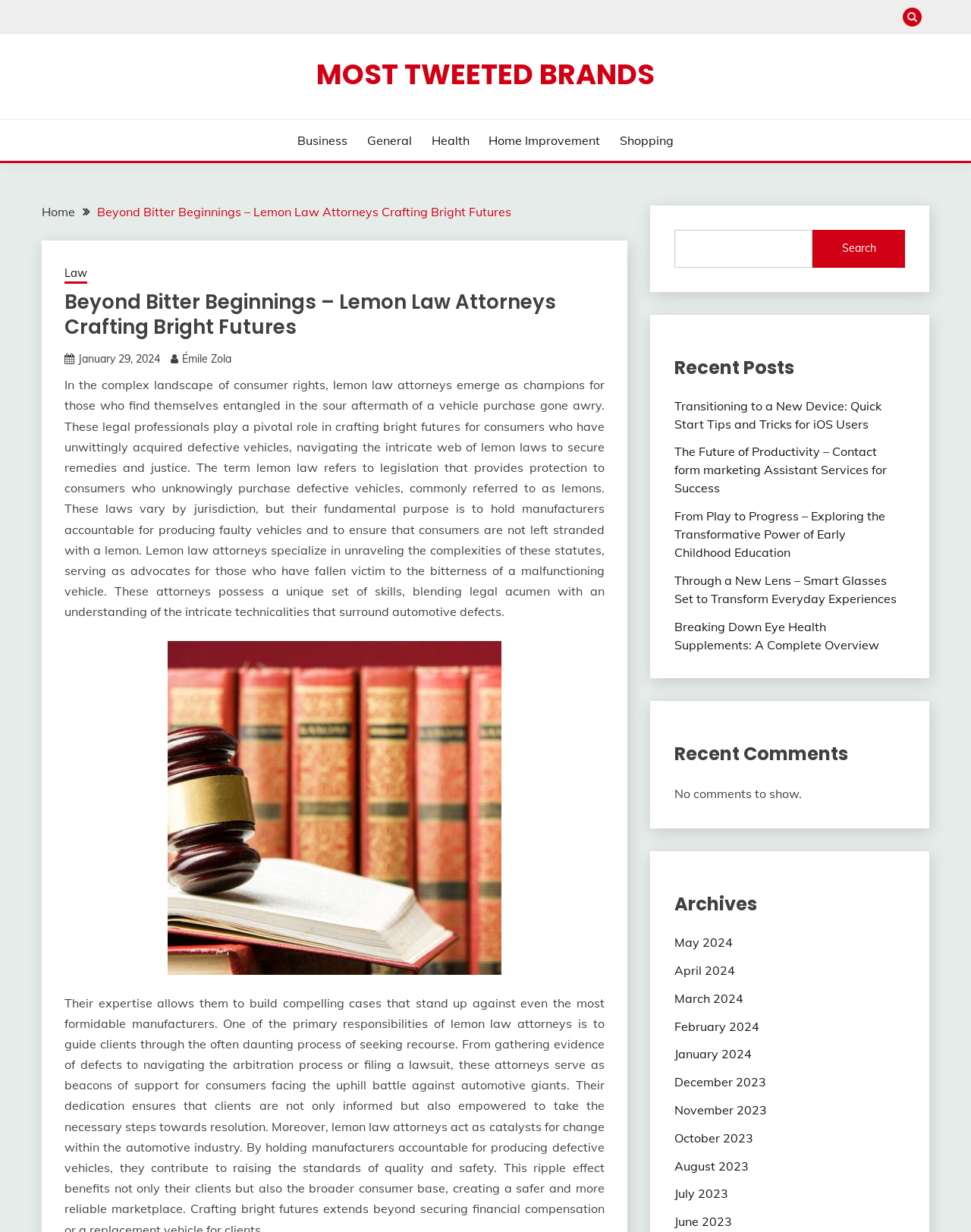Analyze the image and deliver a detailed answer to the question: What is the main topic of this webpage?

Based on the webpage content, the main topic is about lemon law attorneys, which is evident from the heading 'Beyond Bitter Beginnings – Lemon Law Attorneys Crafting Bright Futures' and the text that follows, explaining the role of lemon law attorneys in helping consumers who have purchased defective vehicles.